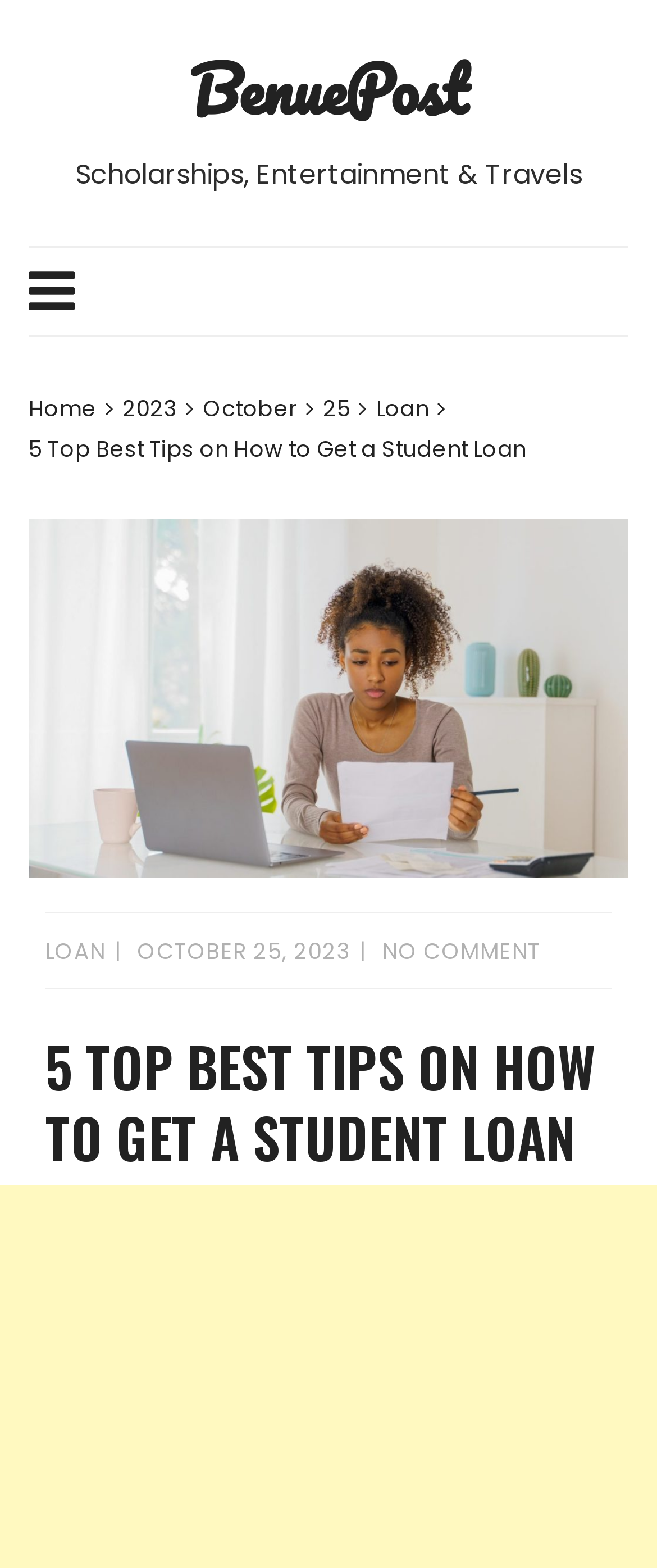Given the element description: "October 25, 2023March 25, 2024", predict the bounding box coordinates of the UI element it refers to, using four float numbers between 0 and 1, i.e., [left, top, right, bottom].

[0.209, 0.597, 0.534, 0.617]